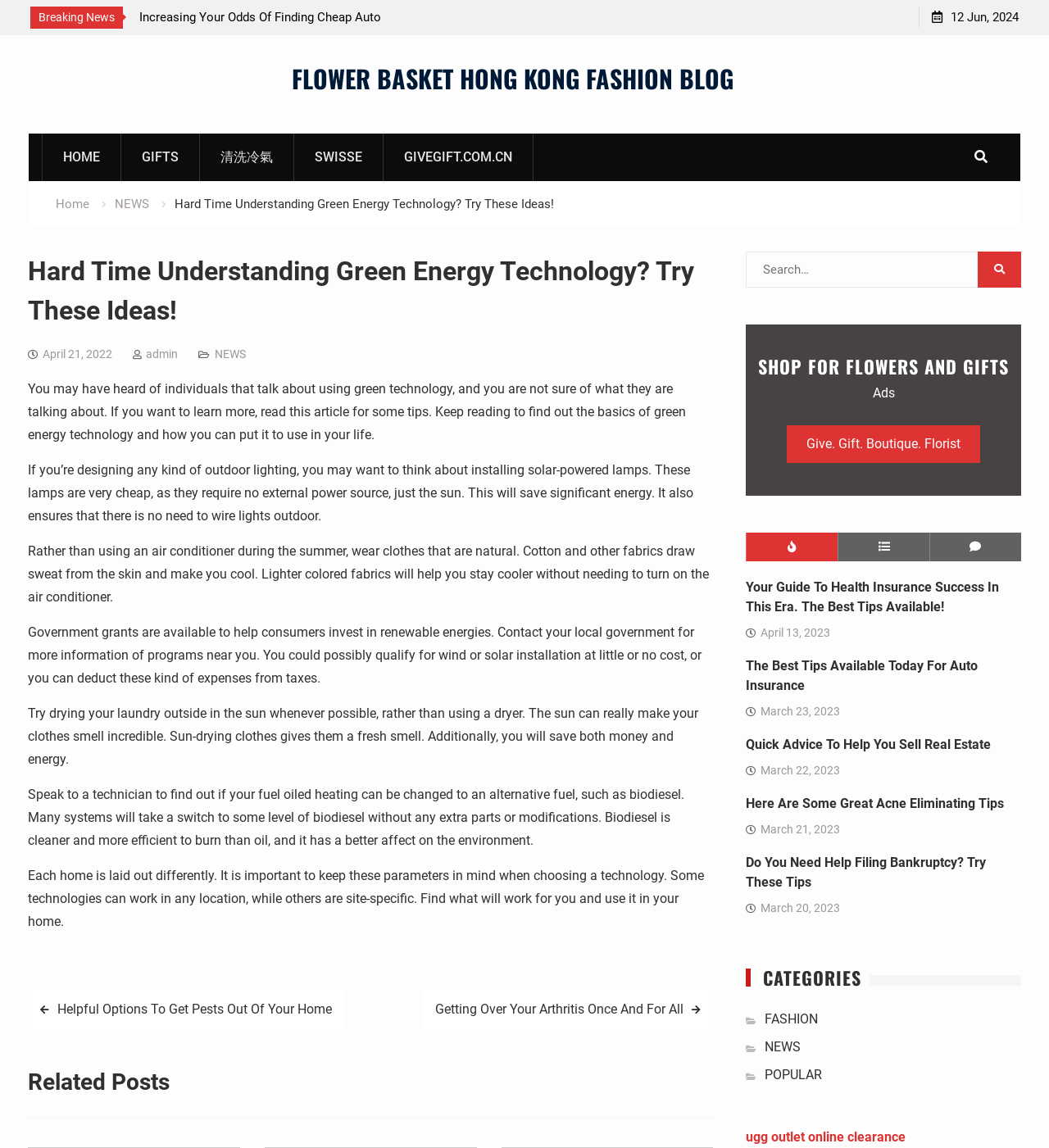Identify the bounding box coordinates of the section that should be clicked to achieve the task described: "Click on the 'HOME' link".

[0.04, 0.116, 0.116, 0.157]